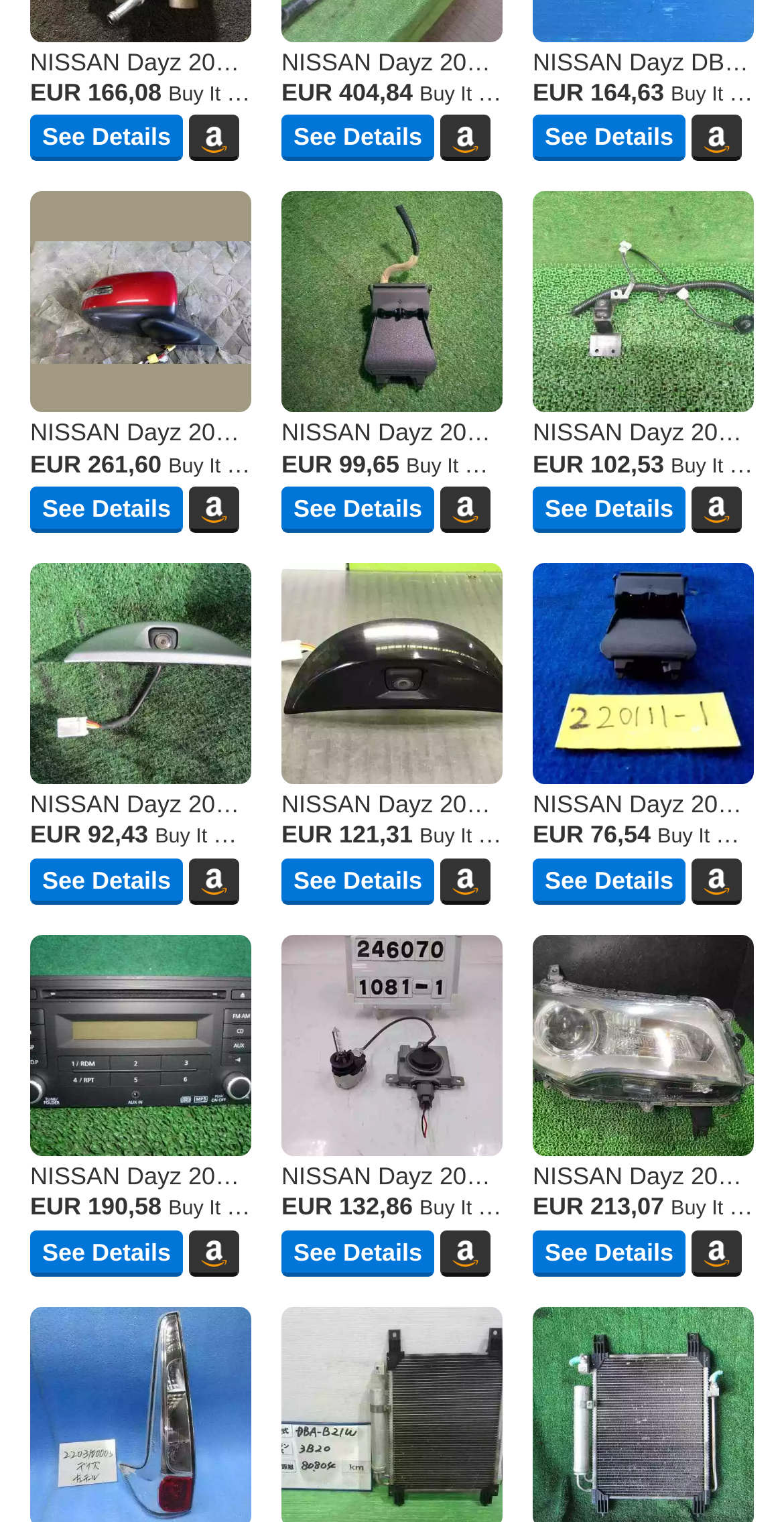Pinpoint the bounding box coordinates of the element that must be clicked to accomplish the following instruction: "Buy It Now". The coordinates should be in the format of four float numbers between 0 and 1, i.e., [left, top, right, bottom].

[0.215, 0.055, 0.341, 0.07]